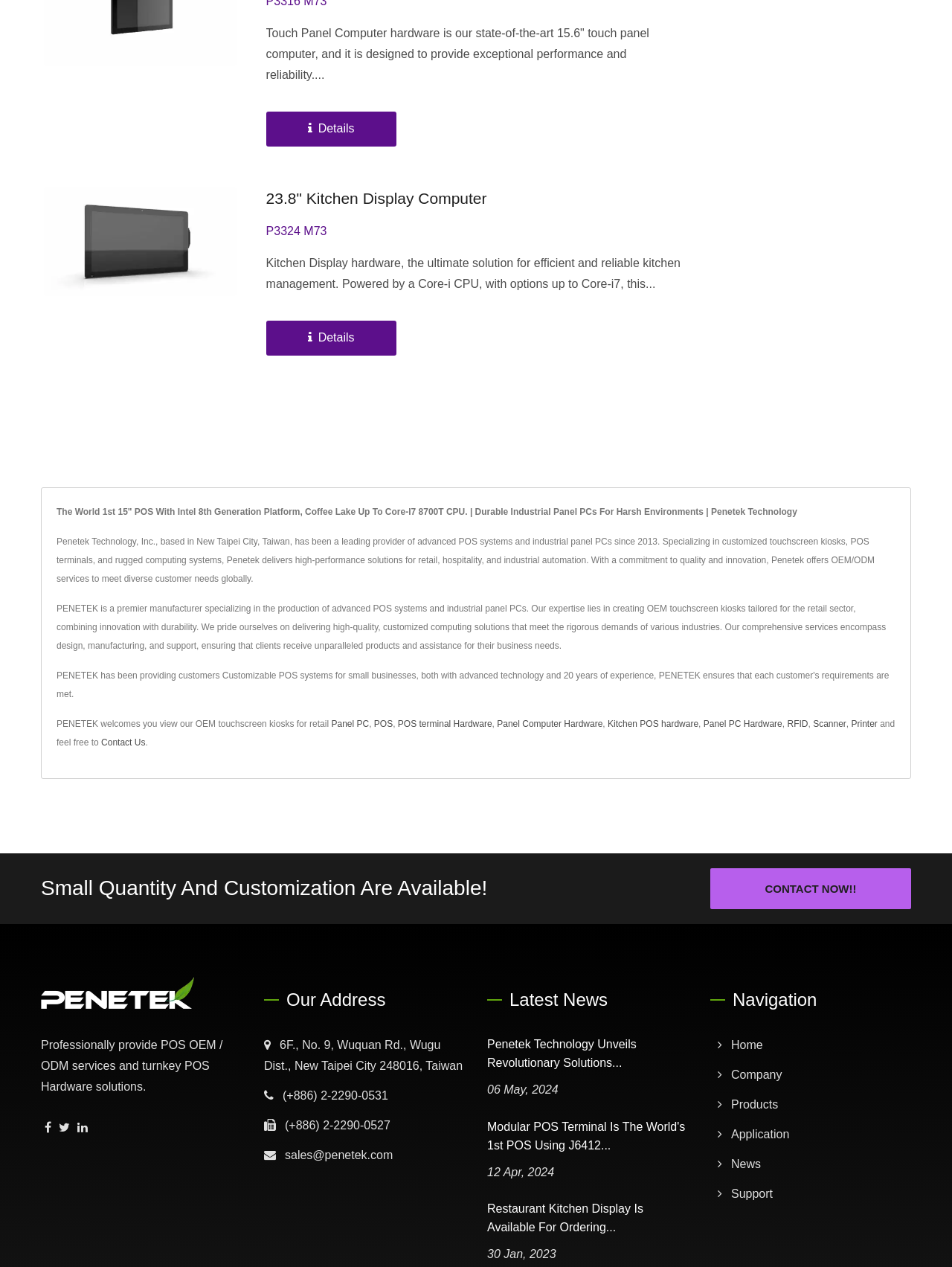Determine the bounding box coordinates of the area to click in order to meet this instruction: "View the '23.8" Kitchen Display Computer - Touchscreen Kitchen Display System' image".

[0.046, 0.148, 0.248, 0.234]